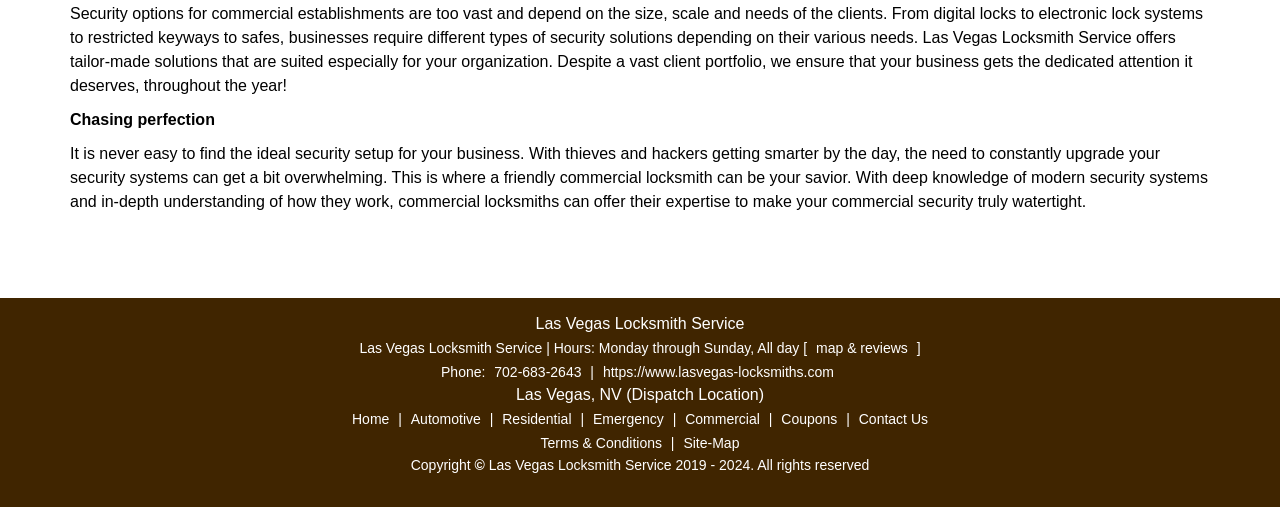Please answer the following question using a single word or phrase: 
What is the purpose of a commercial locksmith?

To make commercial security truly watertight